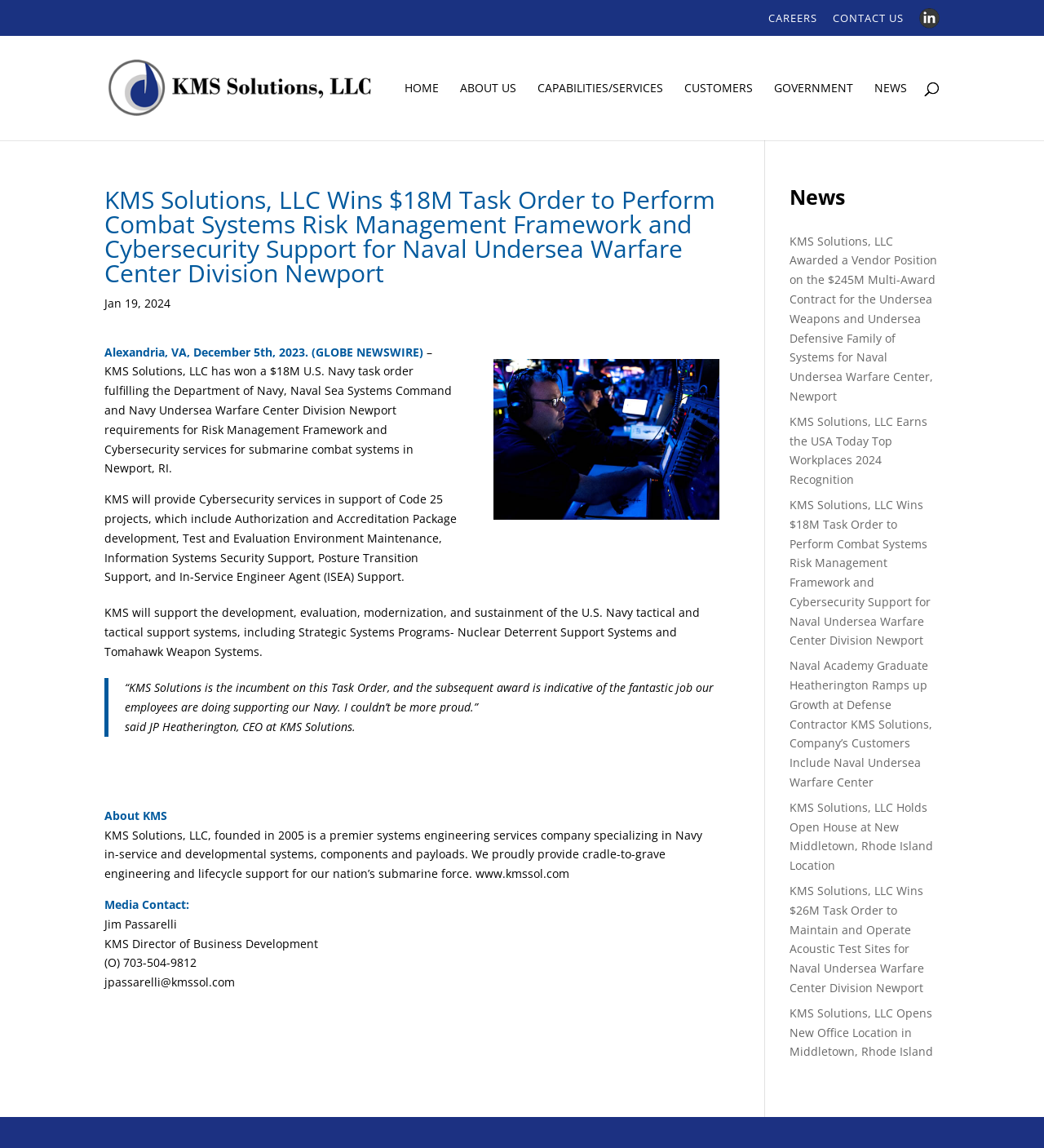Locate the bounding box for the described UI element: "Products". Ensure the coordinates are four float numbers between 0 and 1, formatted as [left, top, right, bottom].

None